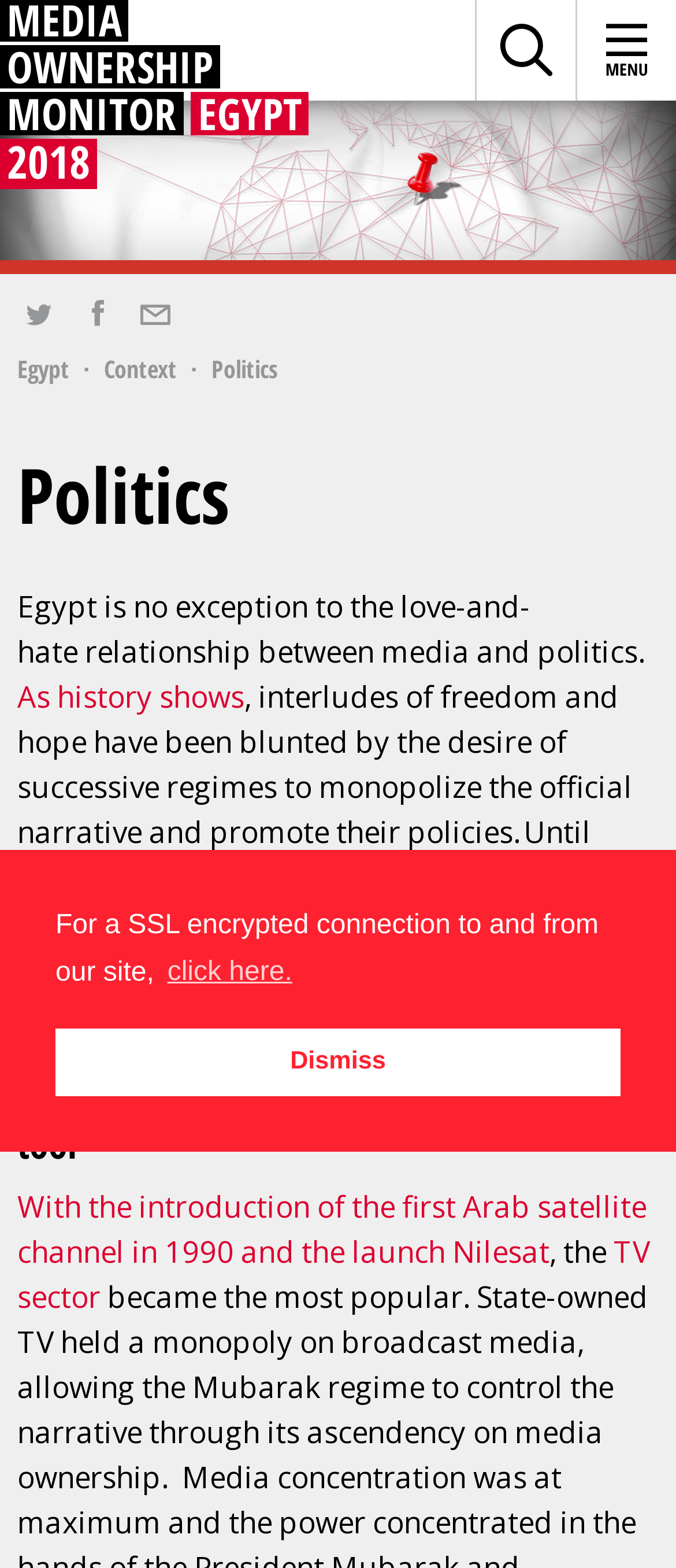Analyze and describe the webpage in a detailed narrative.

The webpage is about Politics and Media Ownership Monitor, specifically focusing on Egypt. At the top of the page, there is a search button and a button with three horizontal lines, which likely opens a menu. Below these buttons, there is a link to "MEDIA OWNERSHIP MONITOR EGYPT 2018".

On the left side of the page, there is a vertical menu with links to social media platforms, including Twitter, Facebook, and email. Below these links, there are links to "Egypt", "Context", and "Politics".

The main content of the page starts with a heading "Politics" followed by a paragraph of text that discusses the relationship between media and politics in Egypt. The text explains that Egypt is no exception to the love-and-hate relationship between media and politics, and that successive regimes have tried to monopolize the official narrative and promote their policies.

Below this paragraph, there is a link to "As history shows" followed by another paragraph of text that discusses how political powers have been successful in imposing full control of the media and interfering with the content and message addressed to the public.

Further down the page, there is a heading "The Mubarak era: fueling a propaganda tool" followed by a link to "With the introduction of the first Arab satellite channel in 1990 and the launch Nilesat" and another link to "TV sector".

At the bottom of the page, there is a cookie consent dialog with a message about SSL encrypted connection and buttons to "learn more about cookies" and "dismiss cookie message".